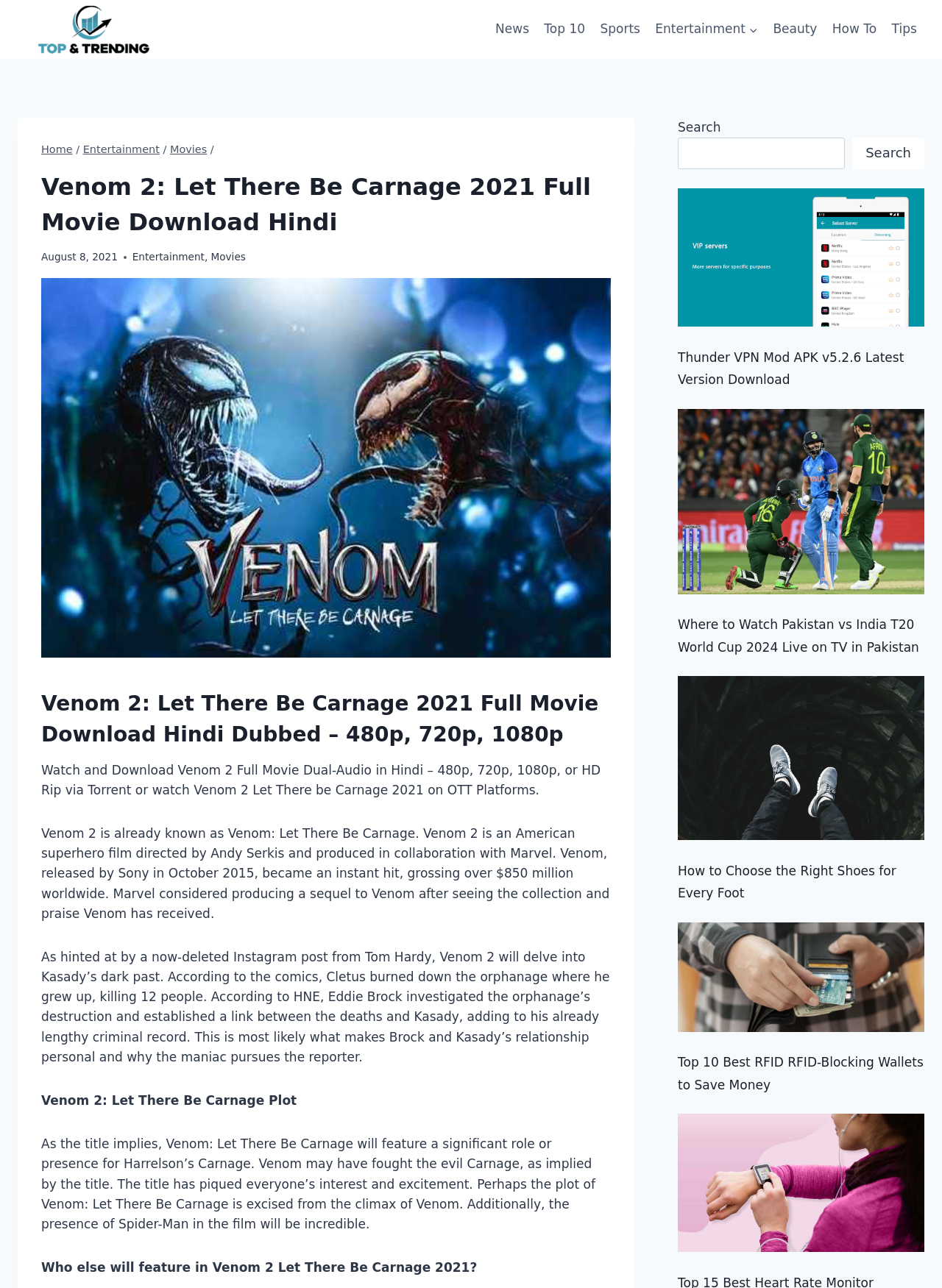Pinpoint the bounding box coordinates of the clickable element to carry out the following instruction: "Click on the 'Top 10' link."

[0.57, 0.009, 0.629, 0.036]